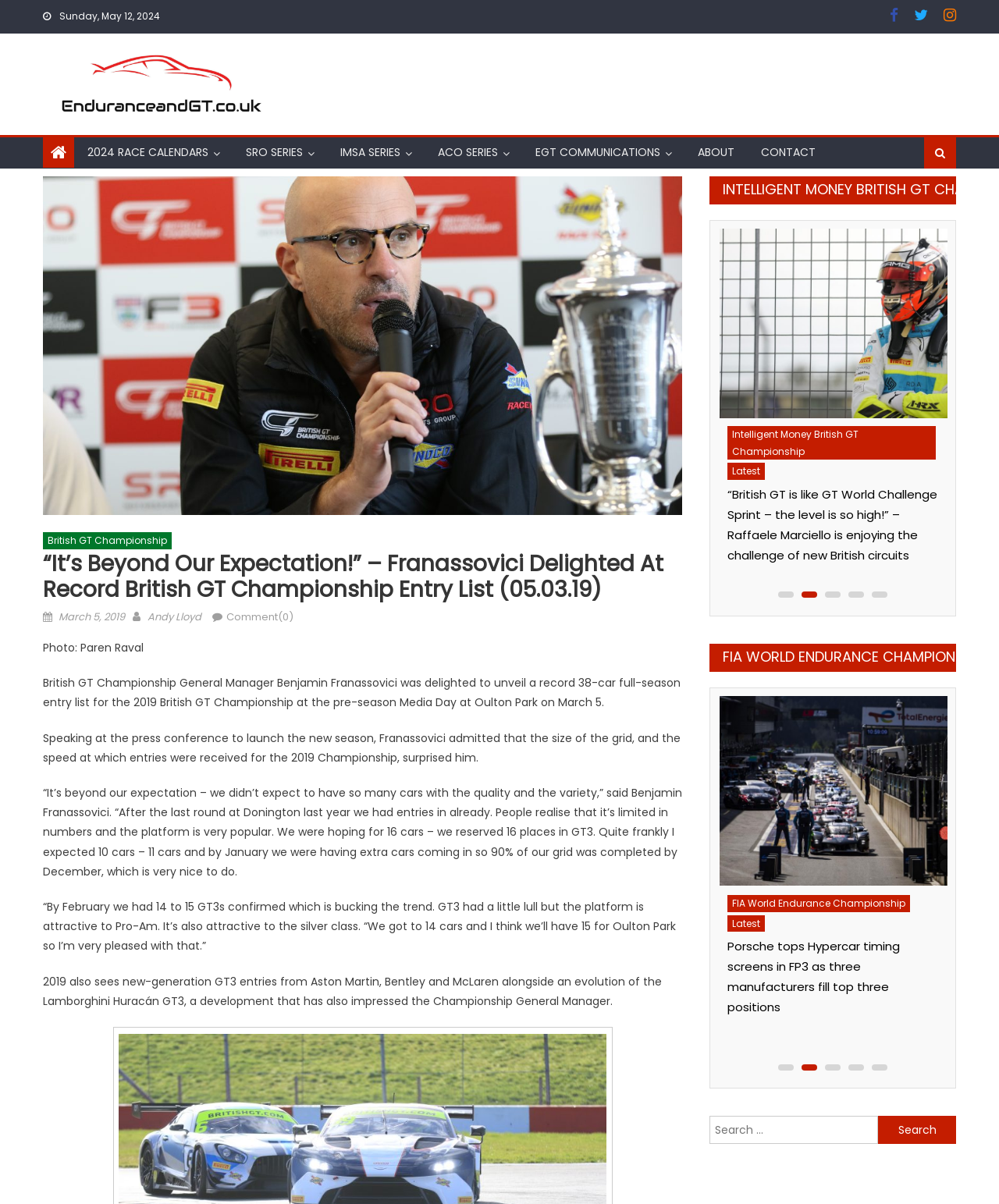Please determine the heading text of this webpage.

“It’s Beyond Our Expectation!” – Franassovici Delighted At Record British GT Championship Entry List (05.03.19)